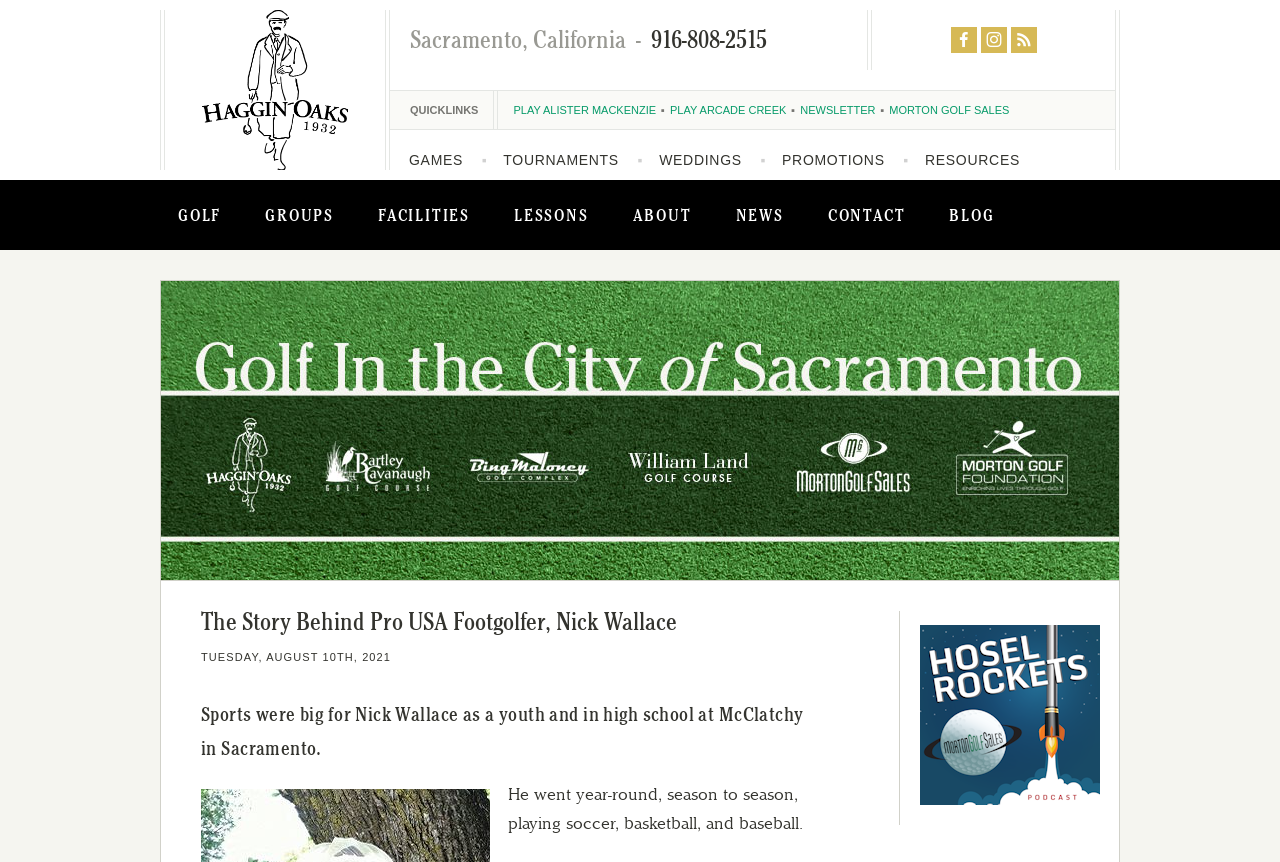Please identify the bounding box coordinates of the clickable region that I should interact with to perform the following instruction: "View the image of 'UNSHINE'". The coordinates should be expressed as four float numbers between 0 and 1, i.e., [left, top, right, bottom].

None